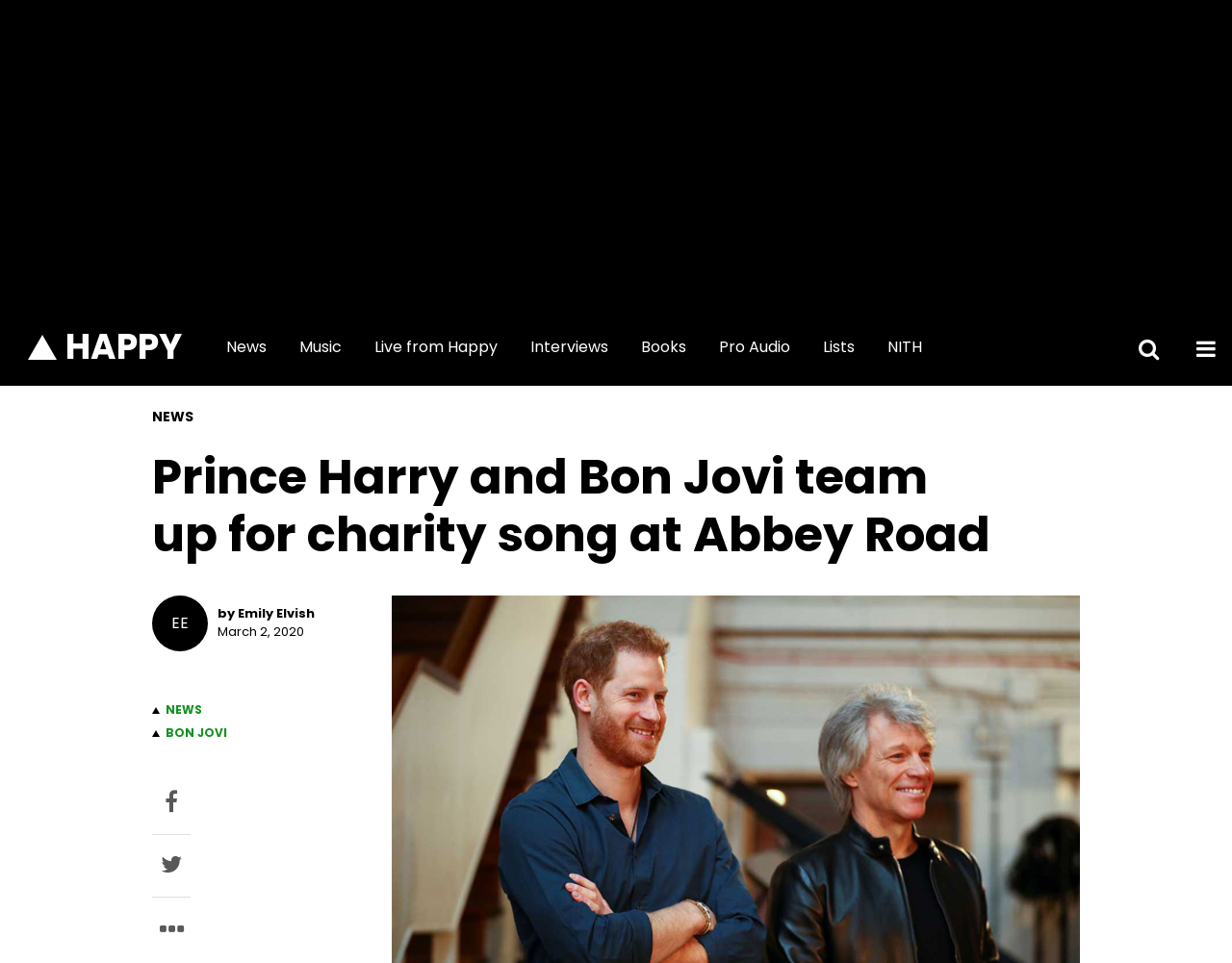Using the information in the image, give a comprehensive answer to the question: 
Who wrote the article about Prince Harry and Bon Jovi?

The webpage mentions 'EE by Emily Elvish March 2, 2020' at the bottom of the article, indicating that Emily Elvish is the author of the article.